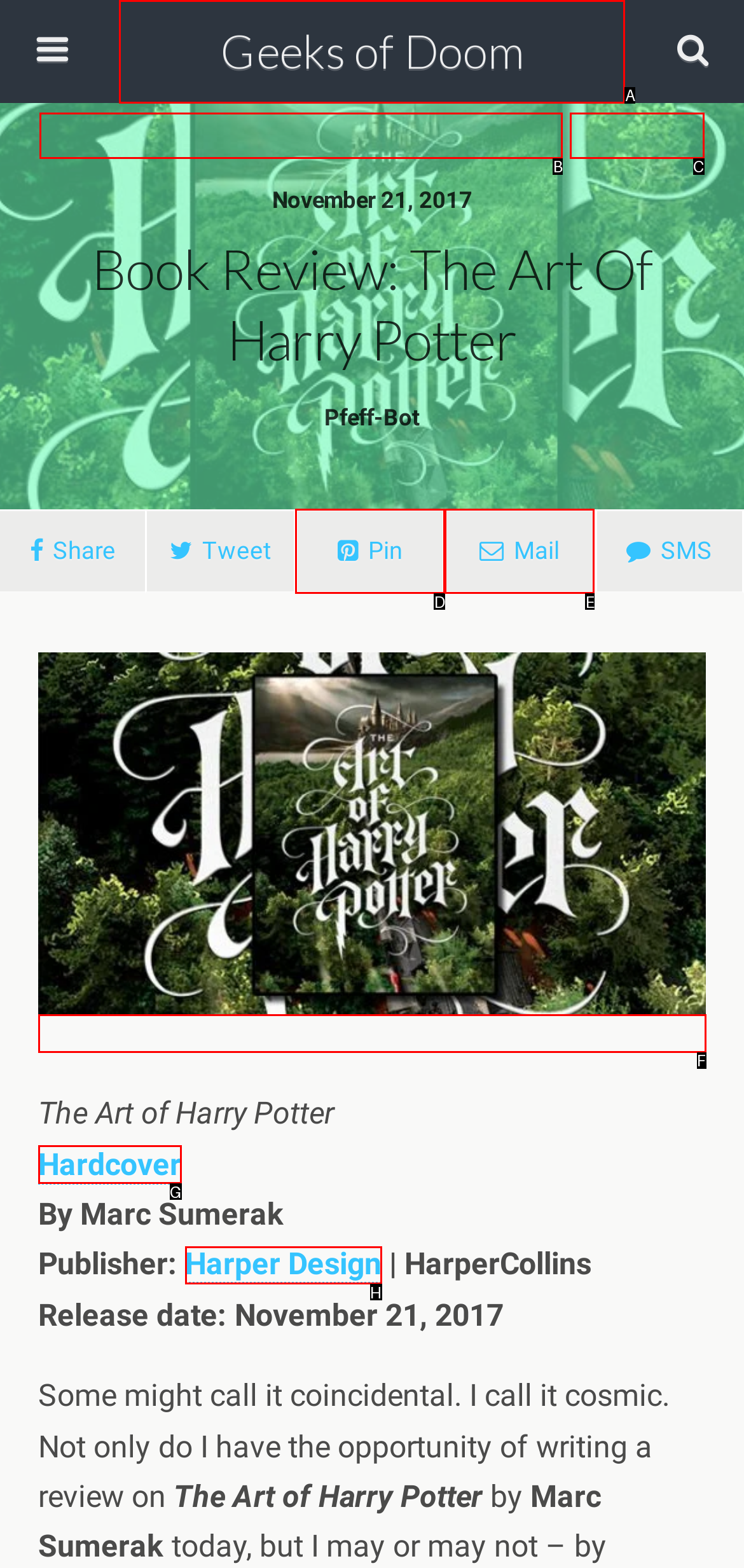Determine which element should be clicked for this task: Visit the publisher's website
Answer with the letter of the selected option.

H